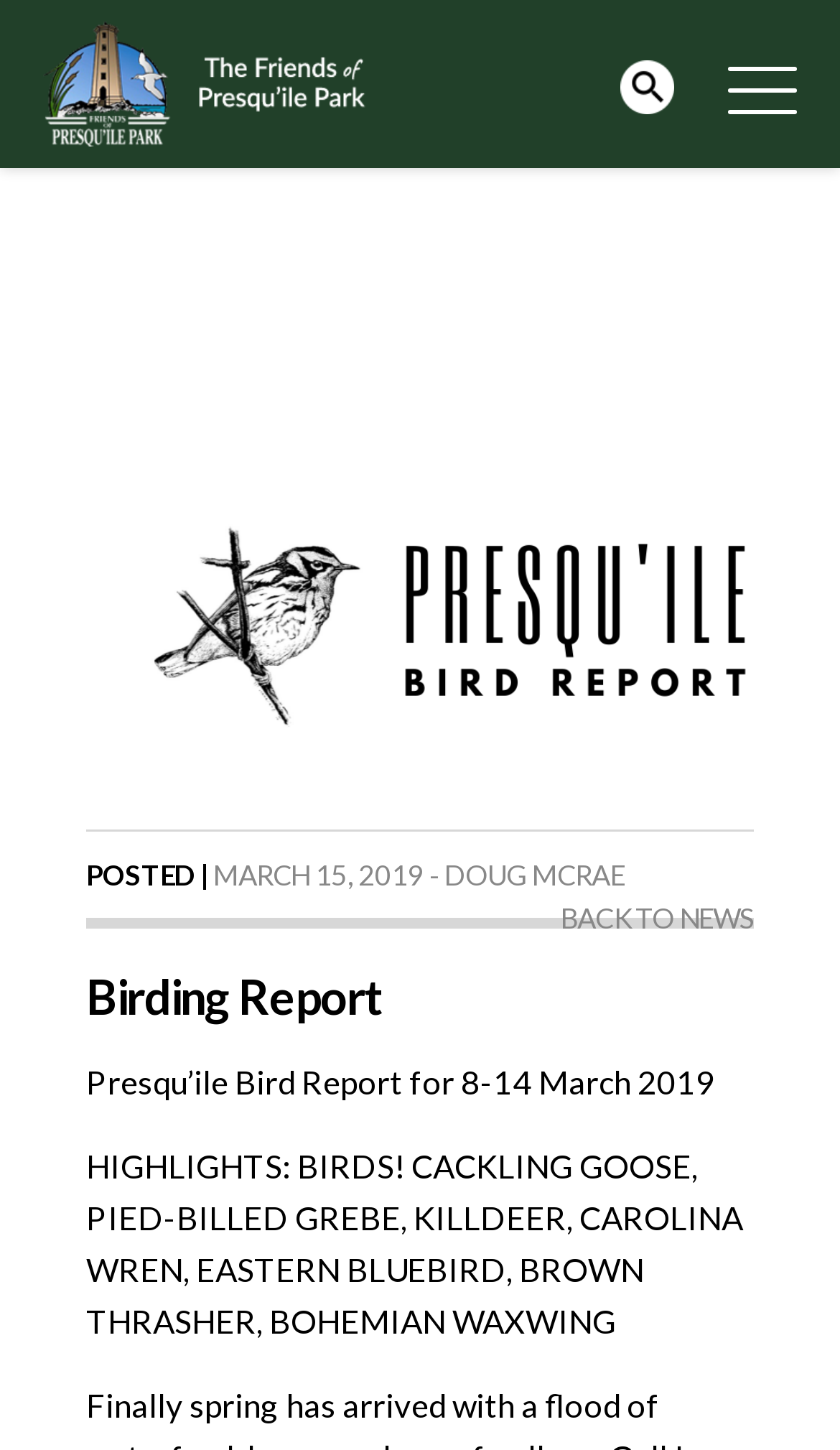What is the date of the bird report?
Please provide a detailed and thorough answer to the question.

I found the date of the bird report by looking at the static text element that says 'POSTED | MARCH 15, 2019 - DOUG MCRAE'.